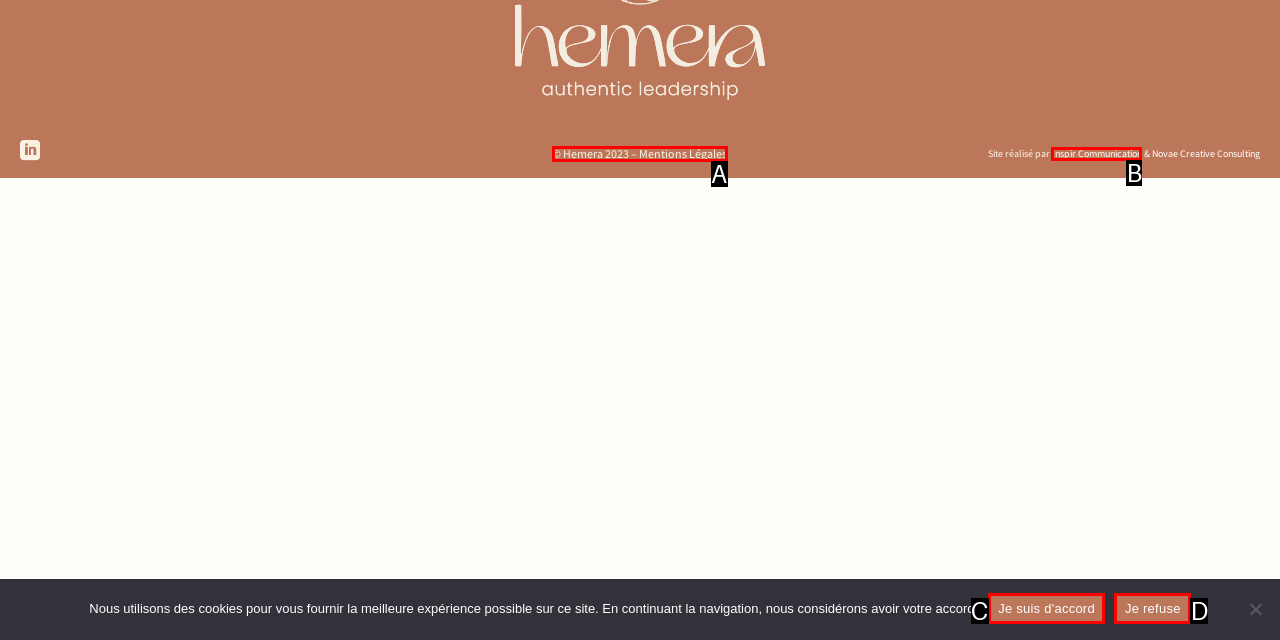From the given choices, determine which HTML element aligns with the description: Inspir Communication Respond with the letter of the appropriate option.

B